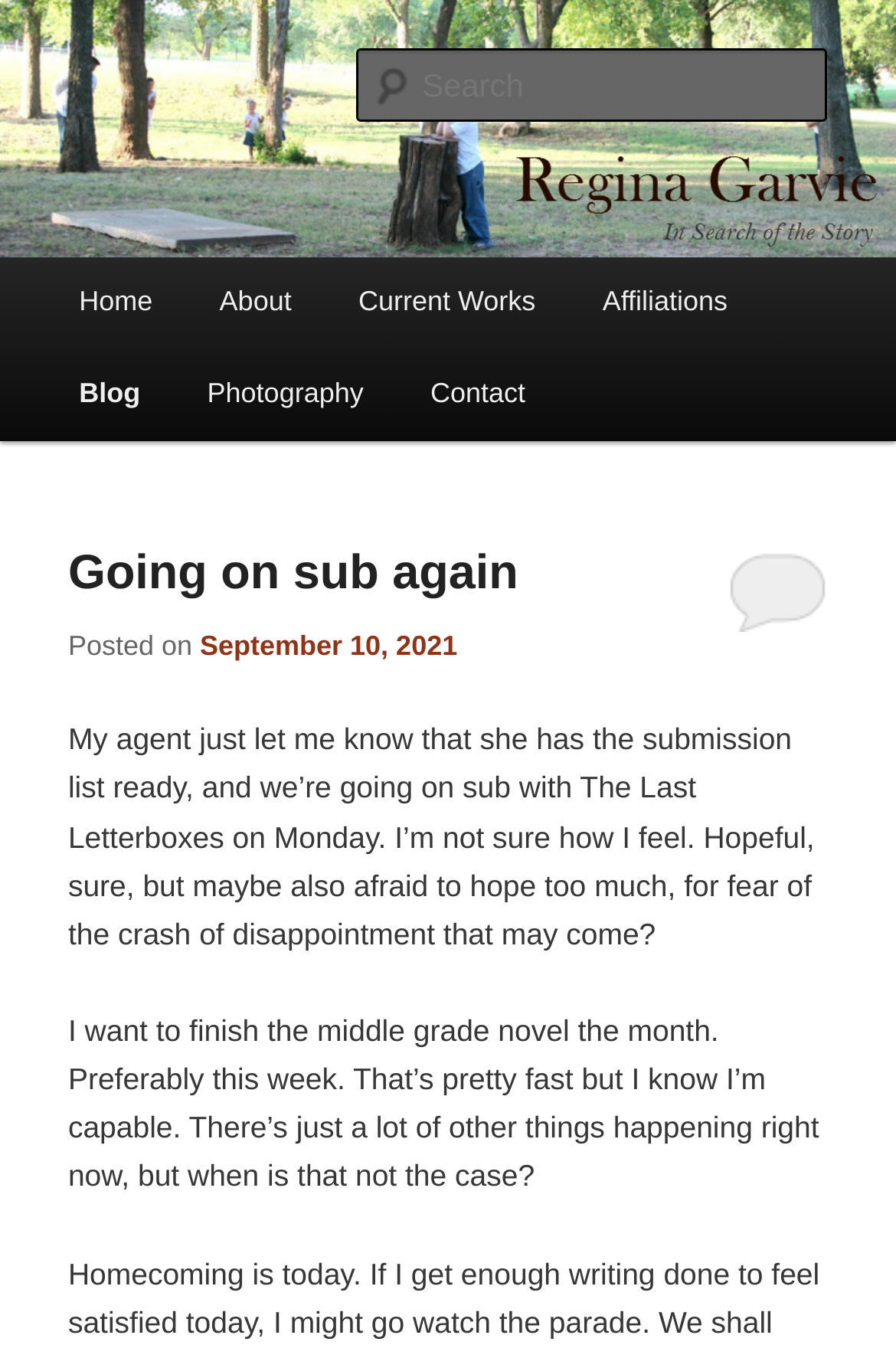Offer an extensive depiction of the webpage and its key elements.

This webpage is a blog belonging to Regina Garvie, a children's writer. At the top, there is a heading with her name, "Regina Garvie", which is also a link. Below it, there is a smaller heading that describes her profession, "Children's Writer". 

To the left of these headings, there is a large image of Regina Garvie, which takes up the entire left side of the page. Above the image, there is a link with her name again. 

On the top right, there is a search box with a label "Search Search". Below it, there is a main menu with links to different sections of the website, including "Home", "About", "Current Works", "Affiliations", "Blog", "Photography", and "Contact". 

The main content of the page is a blog post titled "Going on sub again". The post has a heading with the title, followed by a link to the post and a date, "September 10, 2021". The post itself is a short paragraph about the author's feelings about submitting her work to publishers, followed by another paragraph about her goal to finish a middle-grade novel.